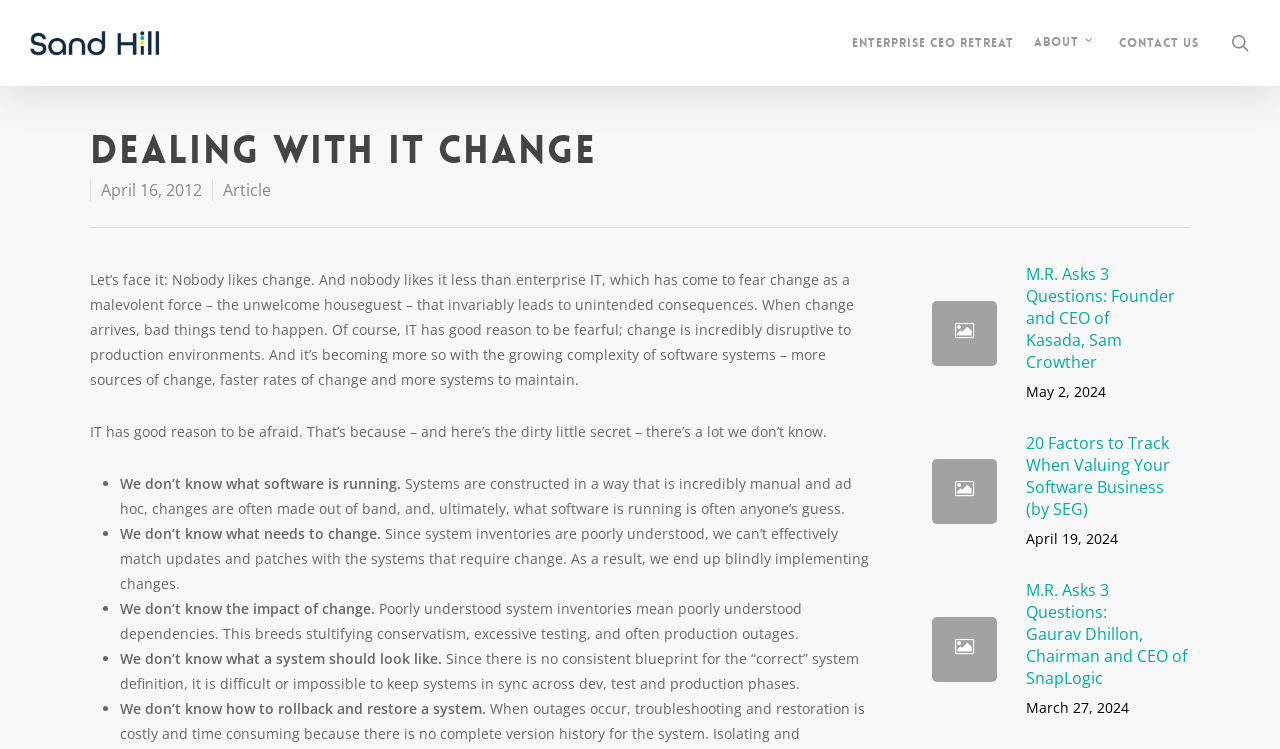Please indicate the bounding box coordinates for the clickable area to complete the following task: "contact us". The coordinates should be specified as four float numbers between 0 and 1, i.e., [left, top, right, bottom].

[0.866, 0.046, 0.945, 0.069]